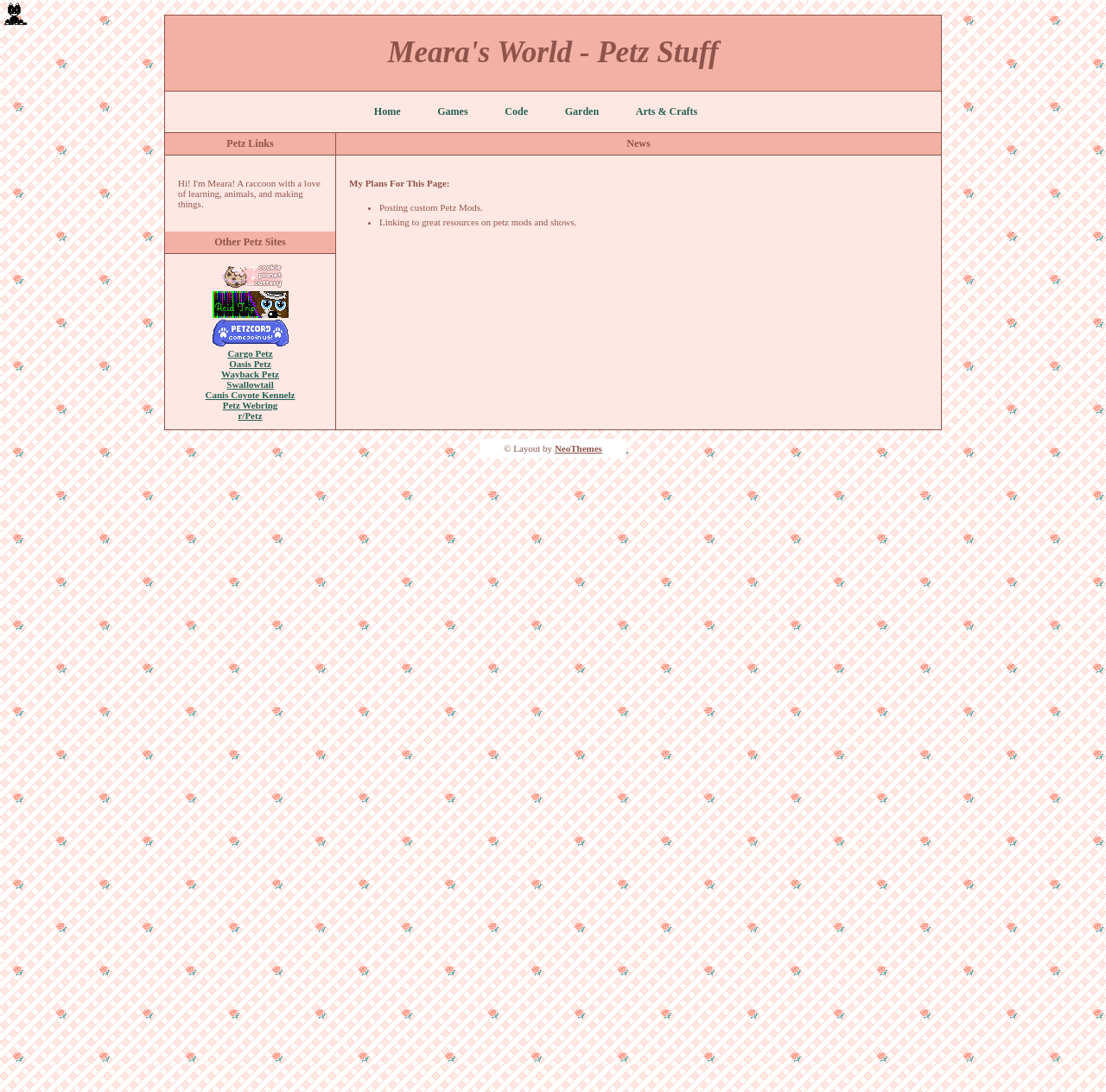Please identify the bounding box coordinates of the region to click in order to complete the given instruction: "Go to the 'NeoThemes' website". The coordinates should be four float numbers between 0 and 1, i.e., [left, top, right, bottom].

[0.501, 0.406, 0.544, 0.415]